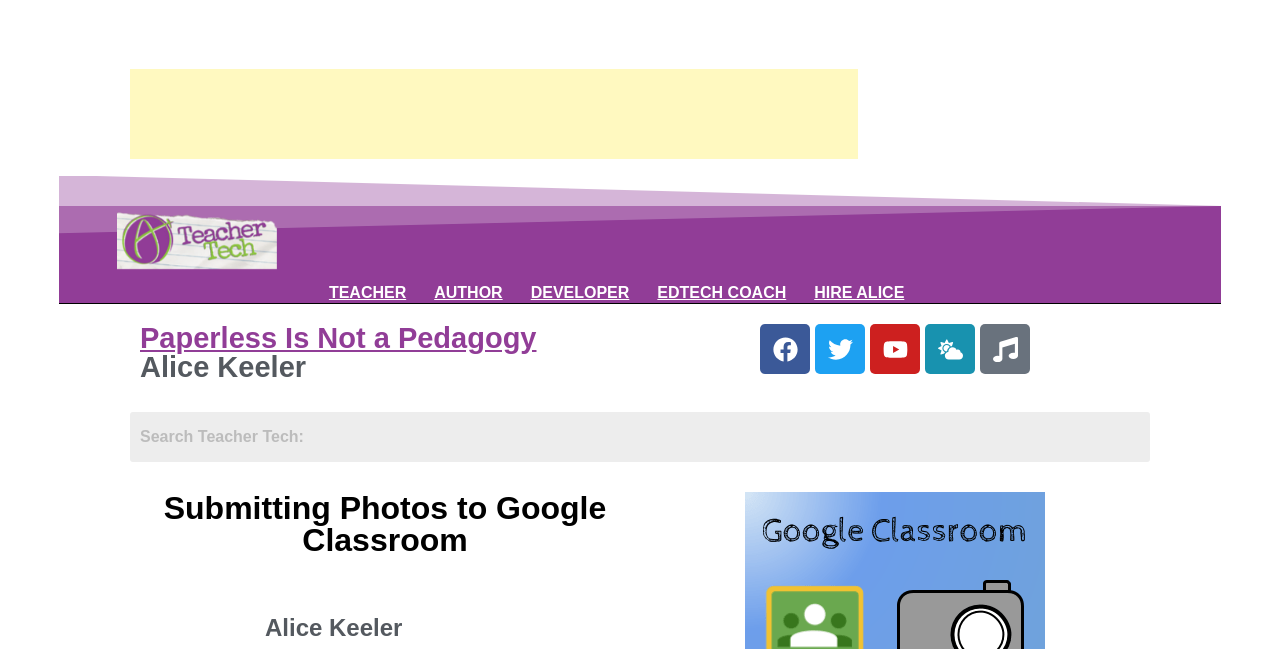What is the name of the author?
Please provide a comprehensive answer to the question based on the webpage screenshot.

The name of the author can be found by looking at the heading 'Alice Keeler' which is located at the top of the webpage, indicating that the author's name is Alice Keeler.